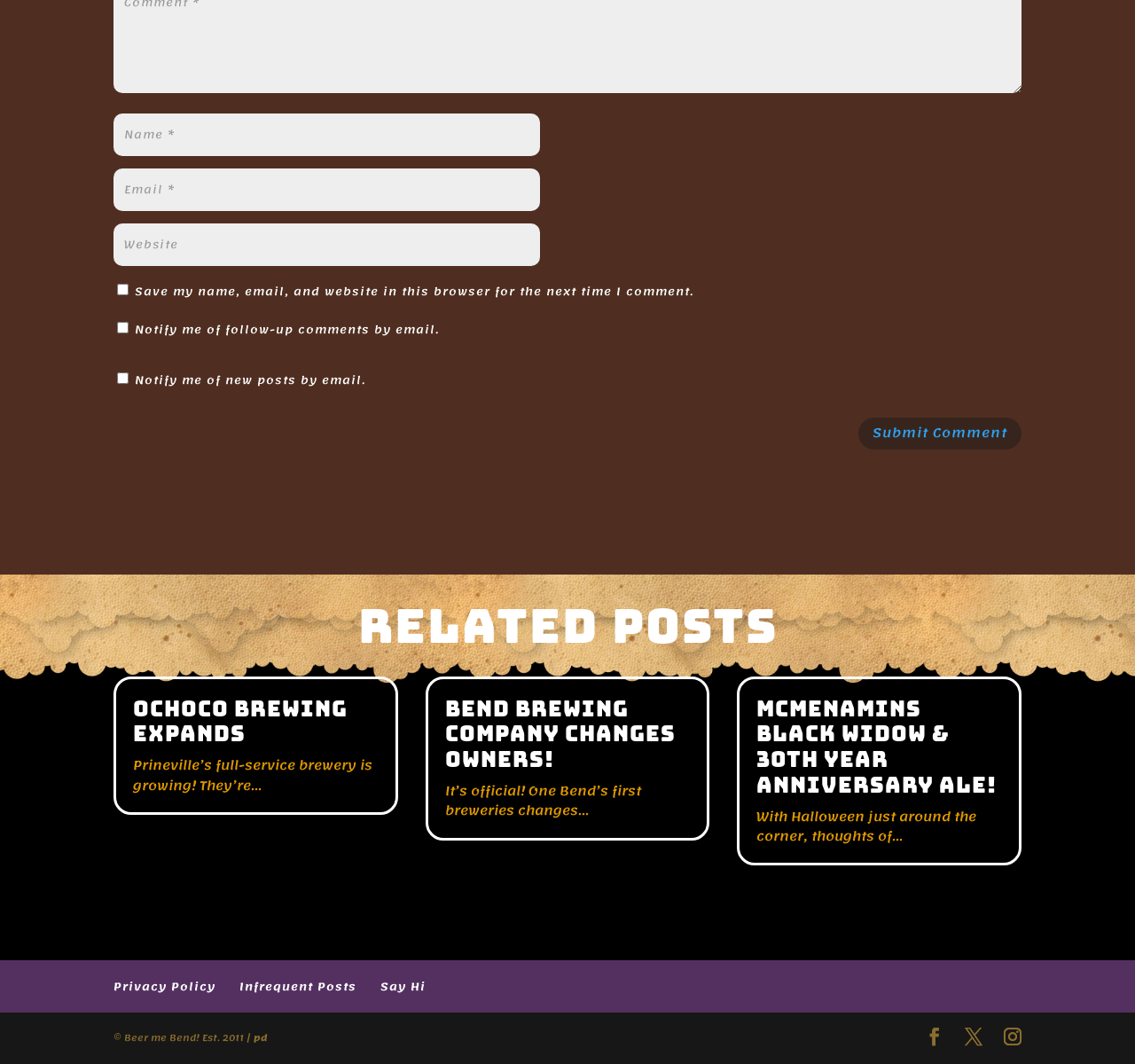How many related posts are displayed?
Please give a detailed and elaborate answer to the question based on the image.

There are three article elements with headings and static text, indicating that there are three related posts displayed on the webpage.